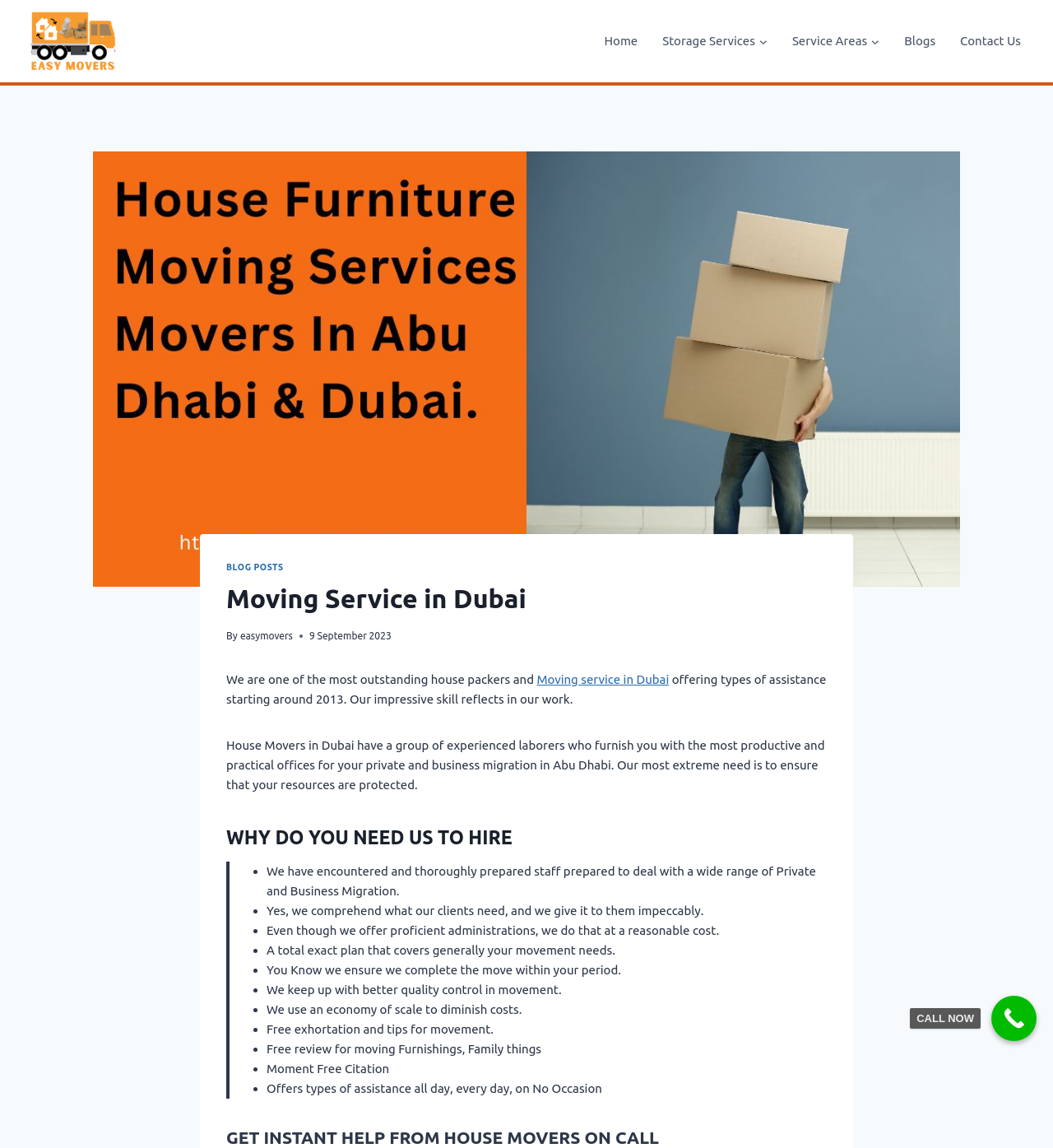Please locate the clickable area by providing the bounding box coordinates to follow this instruction: "Click the 'CALL NOW' button".

[0.941, 0.867, 0.984, 0.907]